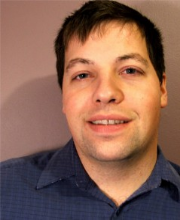What is the background of the image?
Answer the question using a single word or phrase, according to the image.

Neutral